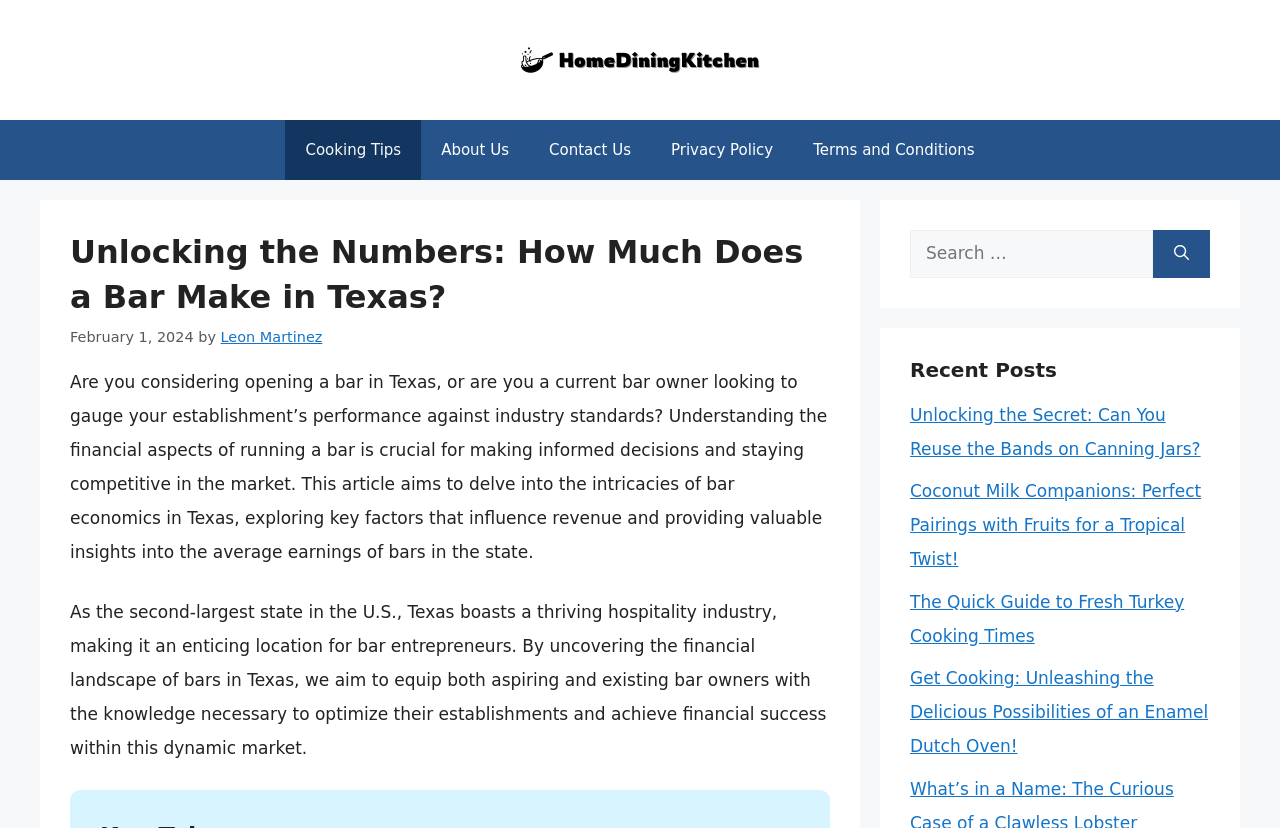Determine the main headline of the webpage and provide its text.

Unlocking the Numbers: How Much Does a Bar Make in Texas?